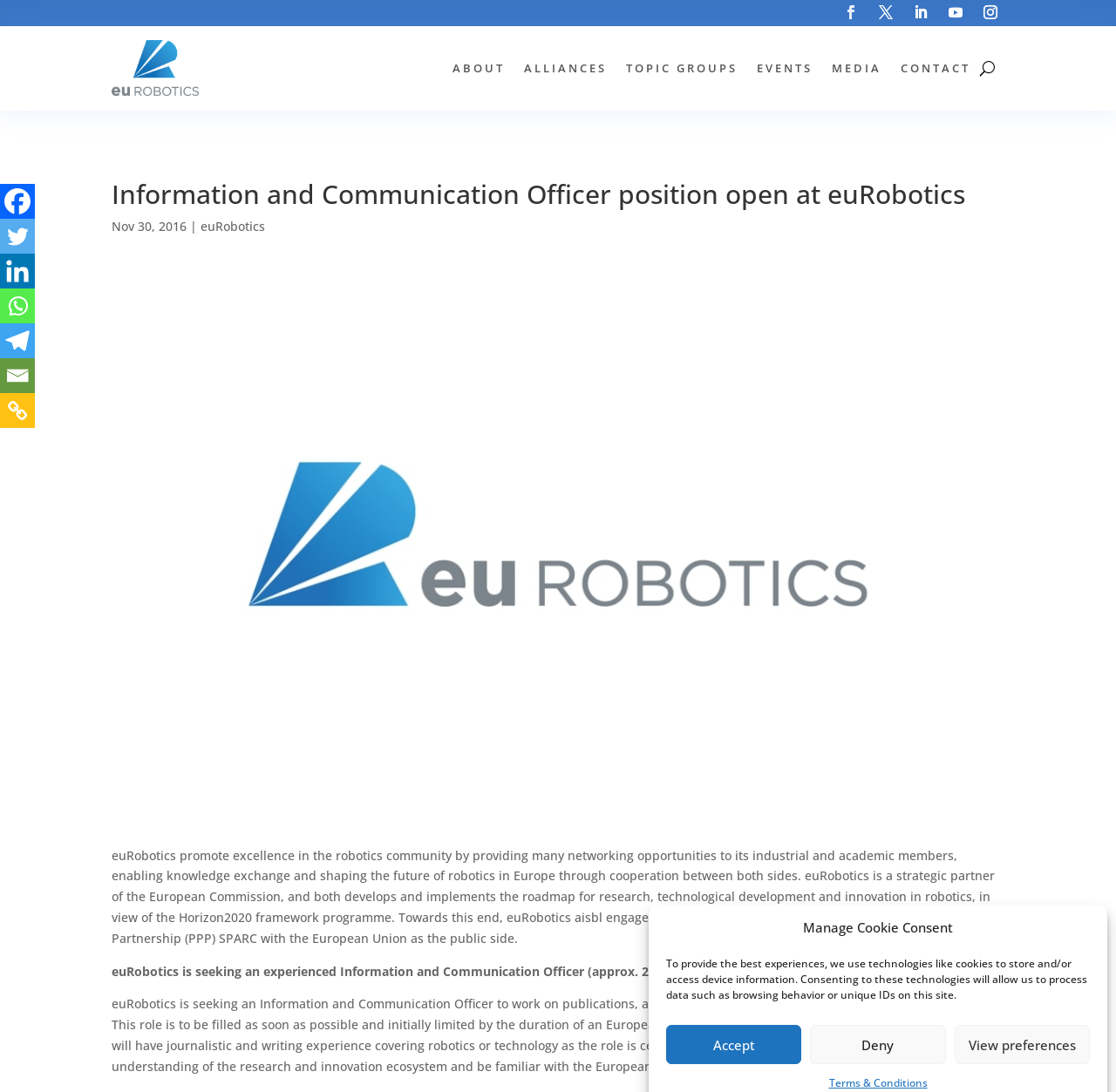Identify the bounding box of the UI element described as follows: "aria-label="Facebook" title="Facebook"". Provide the coordinates as four float numbers in the range of 0 to 1 [left, top, right, bottom].

[0.0, 0.168, 0.031, 0.2]